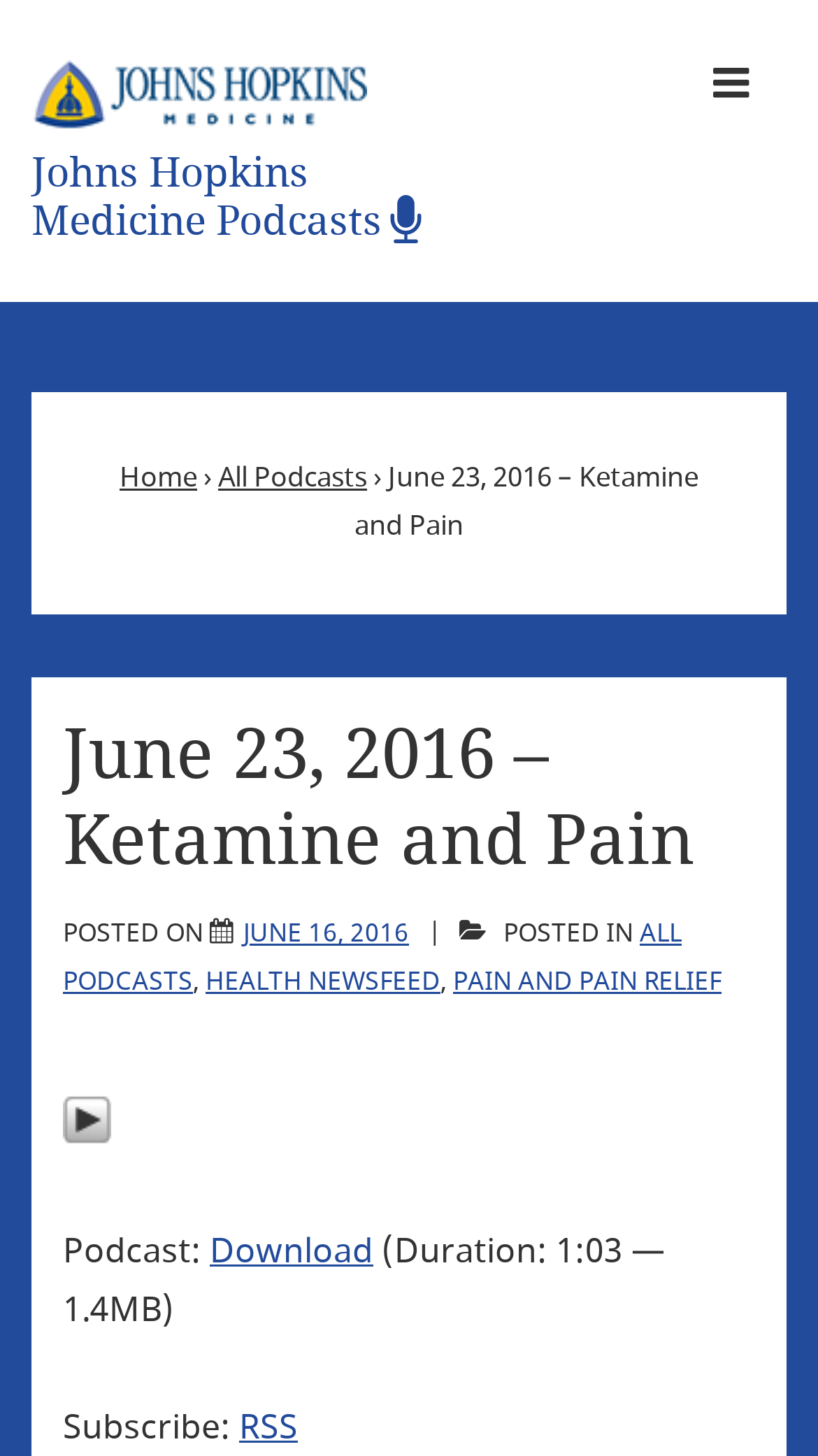Determine the bounding box coordinates for the area that should be clicked to carry out the following instruction: "Enter your email in the 'Email' field".

None